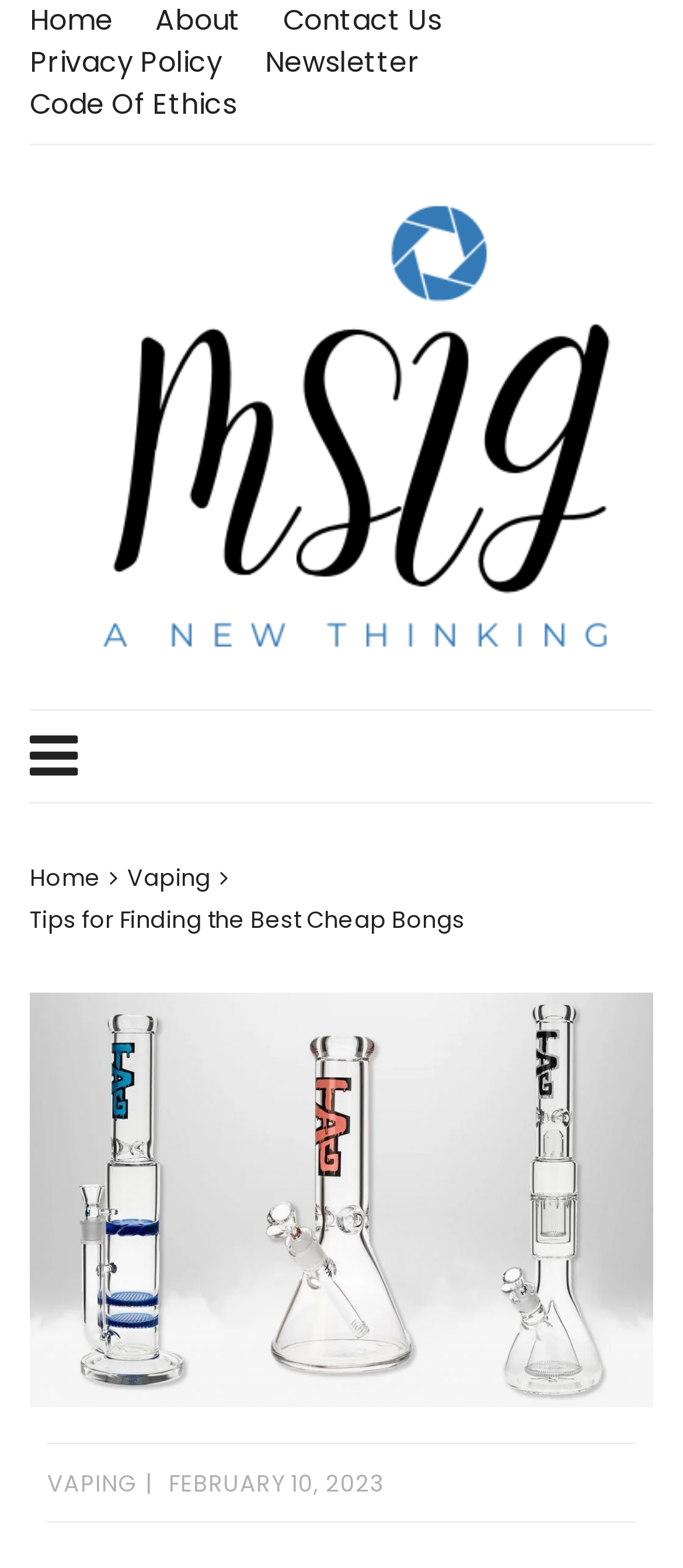Identify the bounding box coordinates of the clickable region to carry out the given instruction: "open menu".

[0.043, 0.453, 0.957, 0.511]